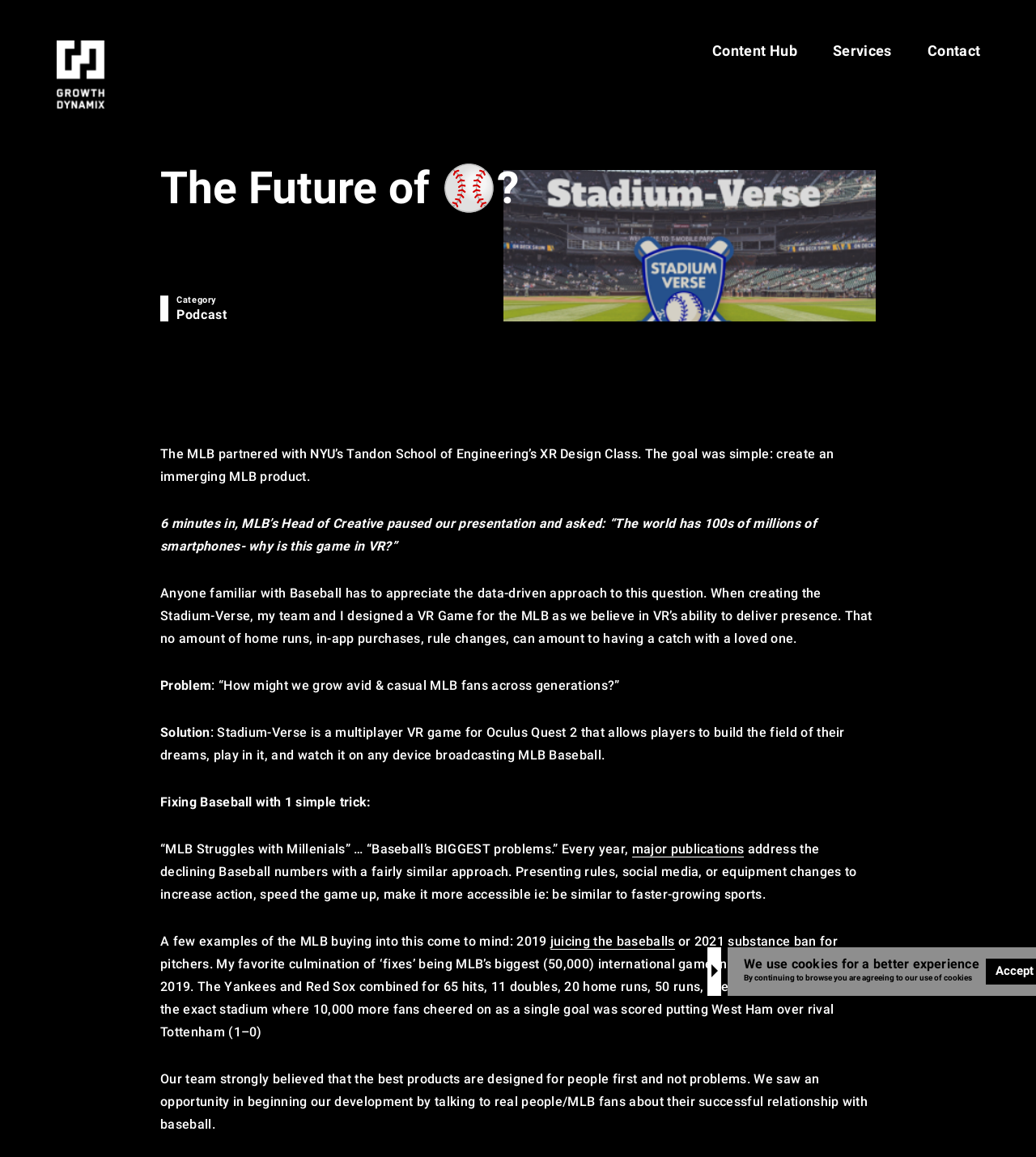What is the category of the content? Based on the screenshot, please respond with a single word or phrase.

Podcast